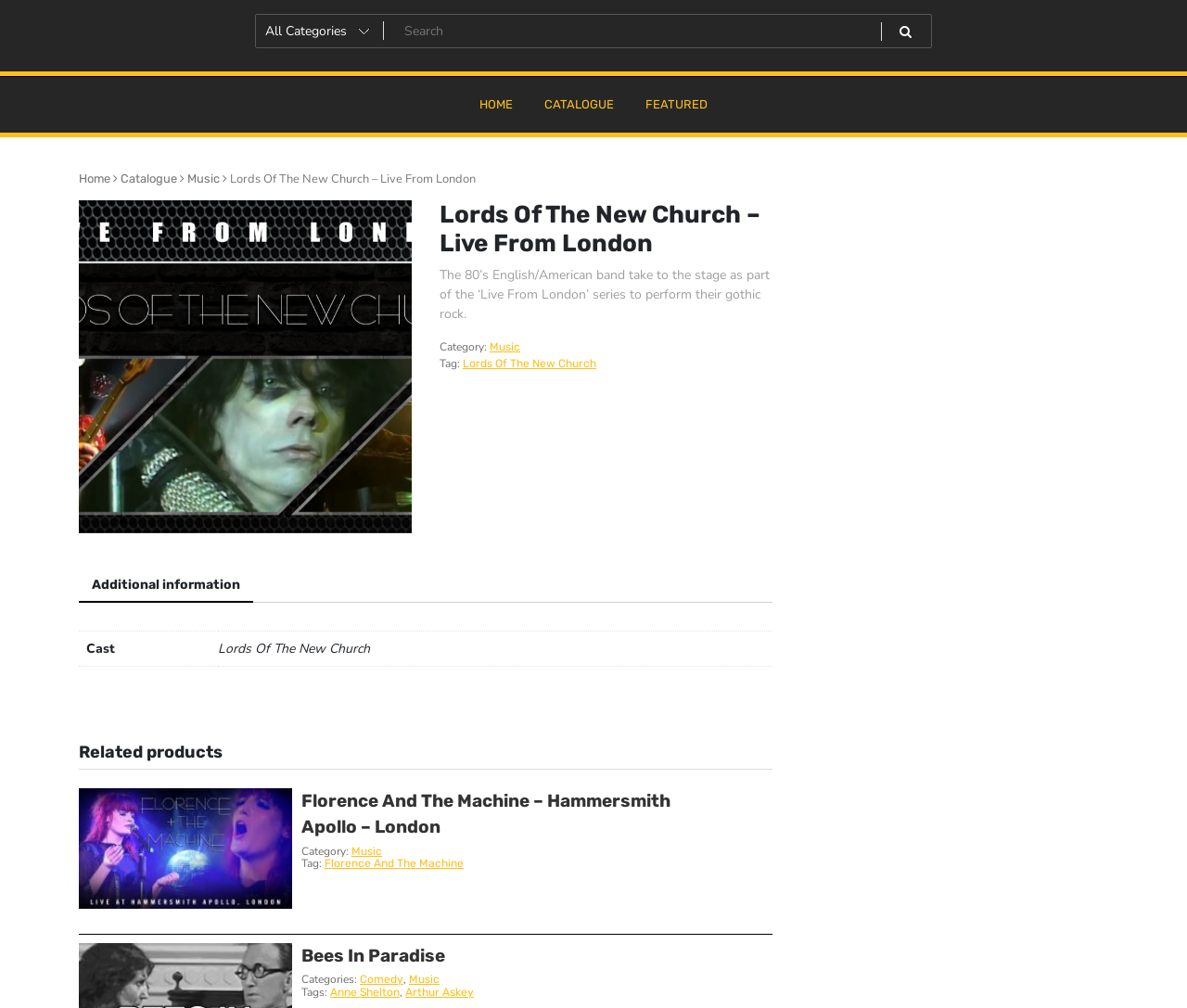Could you specify the bounding box coordinates for the clickable section to complete the following instruction: "Click on HOME"?

[0.392, 0.081, 0.444, 0.126]